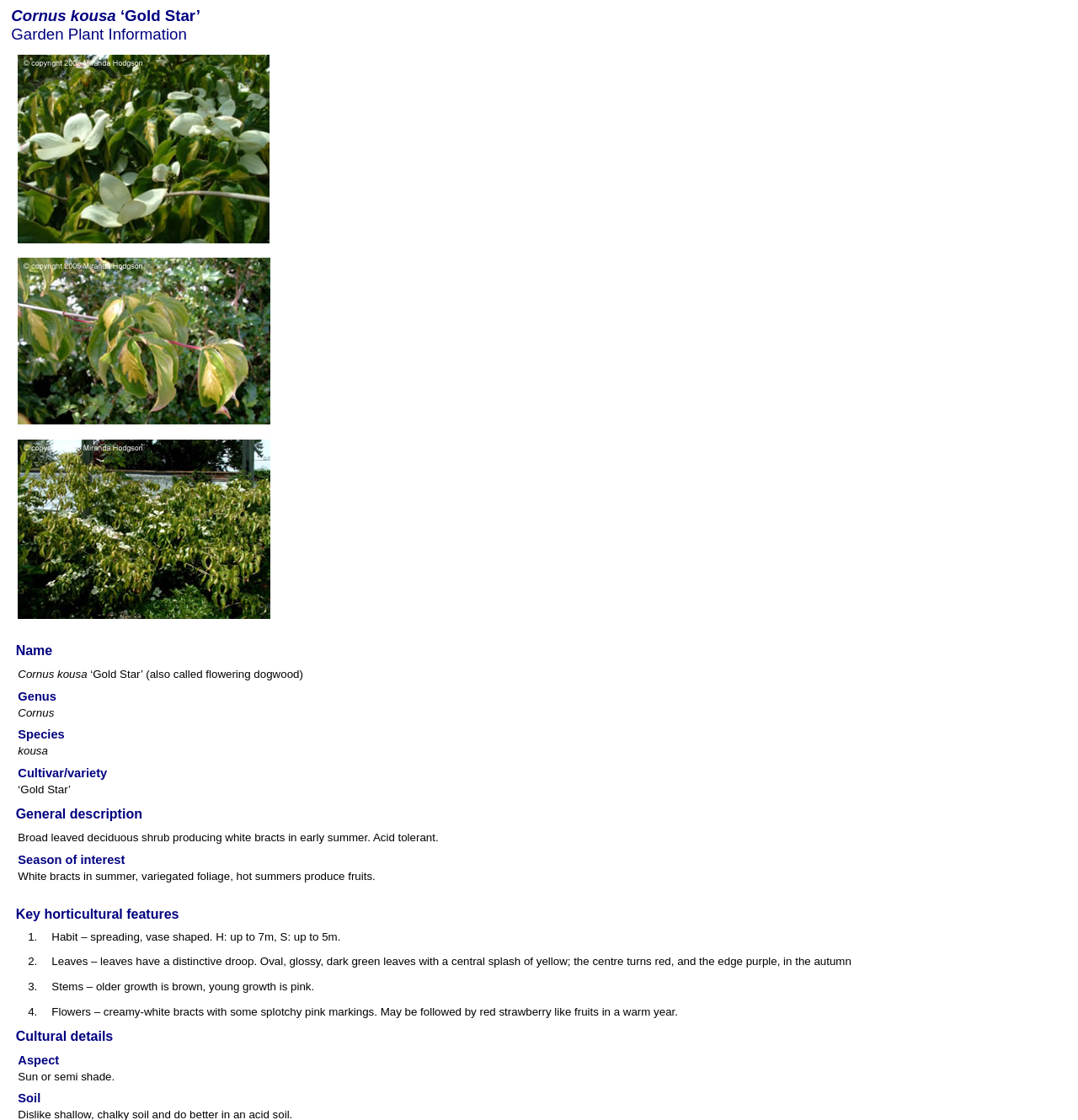What is the maximum height of this plant?
Utilize the information in the image to give a detailed answer to the question.

The answer can be found in the StaticText 'Habit – spreading, vase shaped. H: up to 7m, S: up to 5m.' under the heading 'Key horticultural features'. This text describes the habit and size of the plant, including its maximum height.